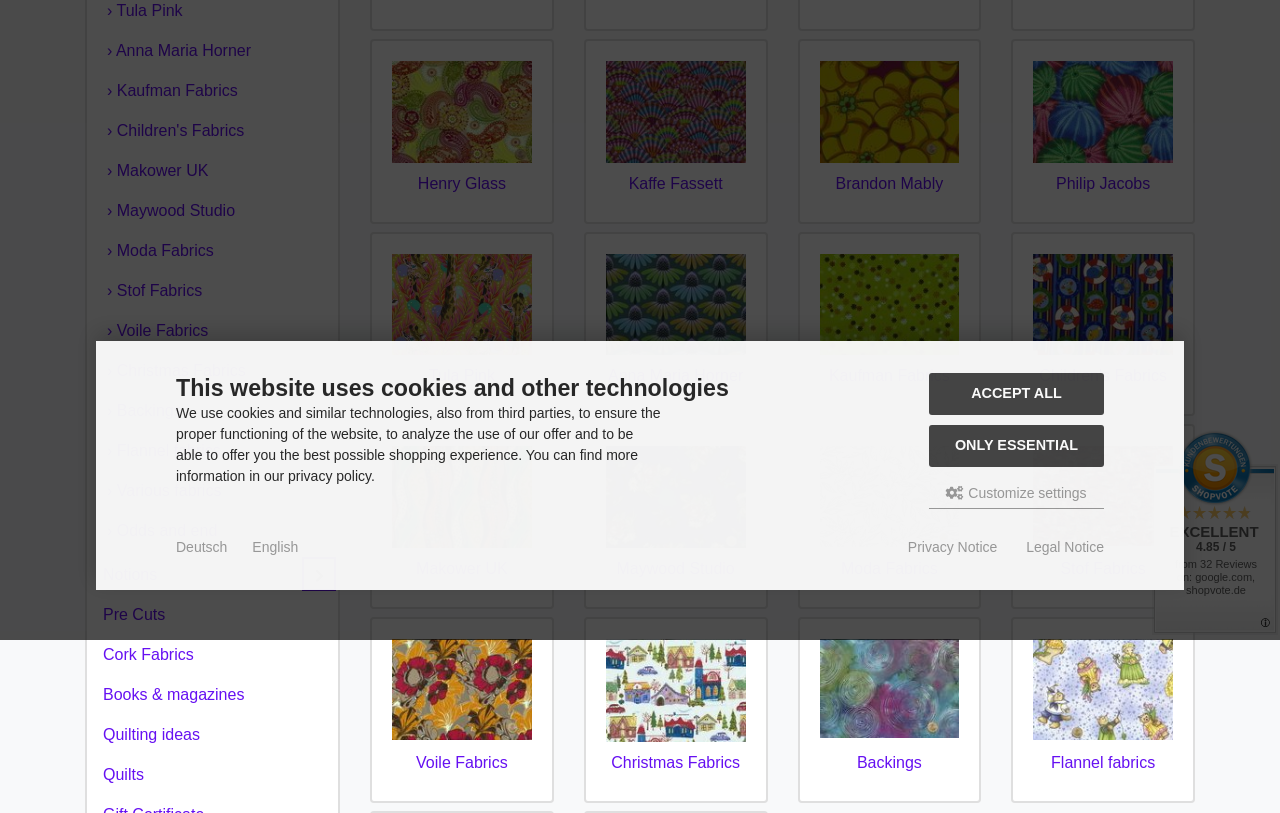Locate the UI element described by › Odds and end in the provided webpage screenshot. Return the bounding box coordinates in the format (top-left x, top-left y, bottom-right x, bottom-right y), ensuring all values are between 0 and 1.

[0.071, 0.629, 0.261, 0.678]